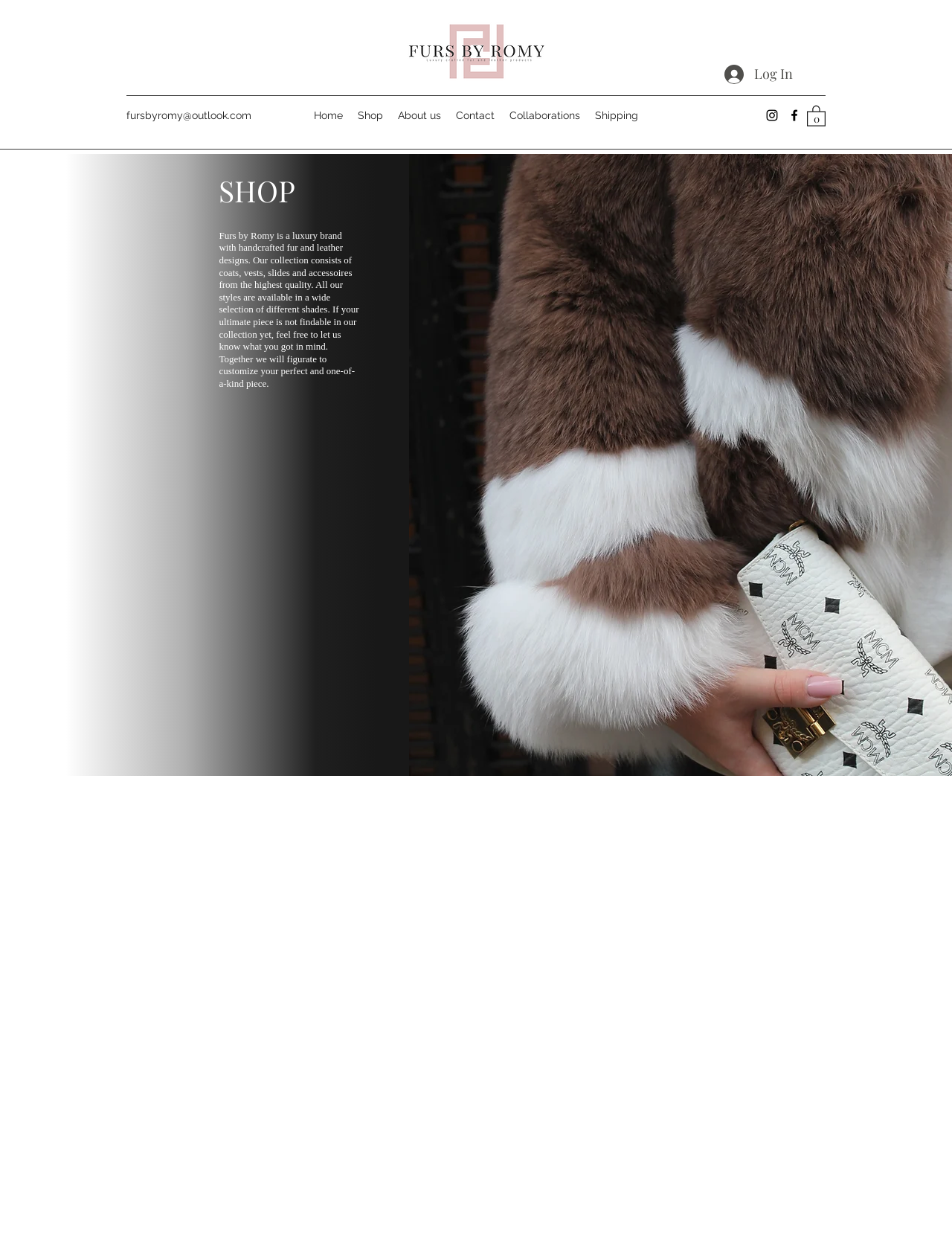Based on the element description "About us", predict the bounding box coordinates of the UI element.

[0.41, 0.083, 0.471, 0.101]